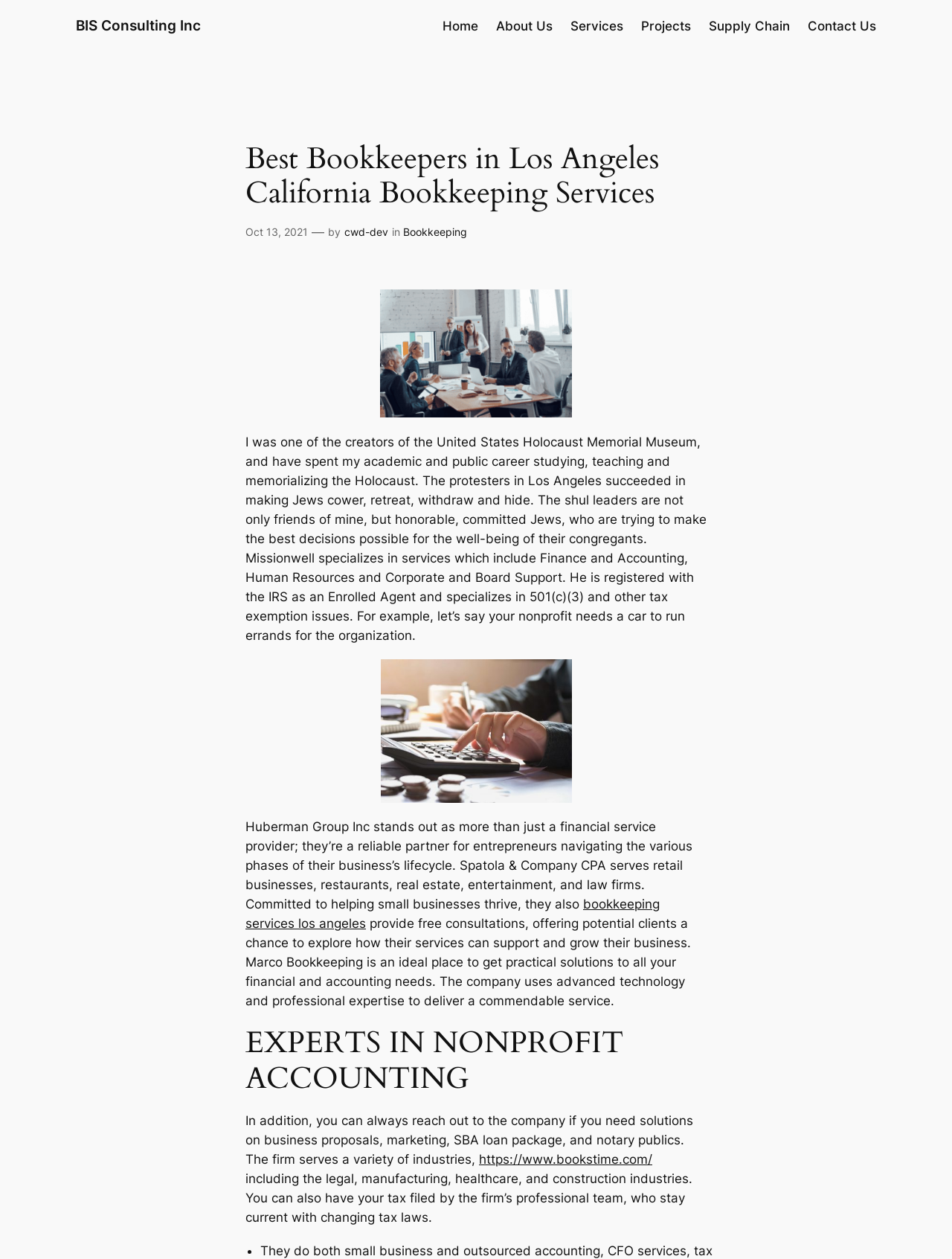Extract the bounding box coordinates for the UI element described by the text: "Oct 13, 2021". The coordinates should be in the form of [left, top, right, bottom] with values between 0 and 1.

[0.258, 0.179, 0.323, 0.189]